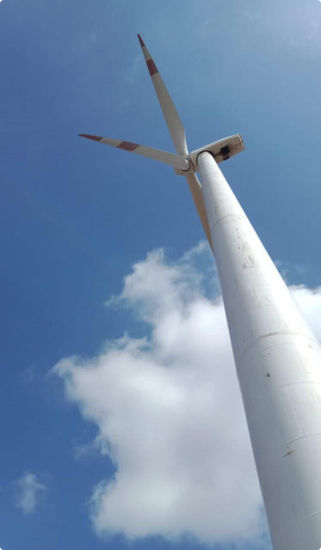How many blades does the wind turbine have?
Answer with a single word or short phrase according to what you see in the image.

Three